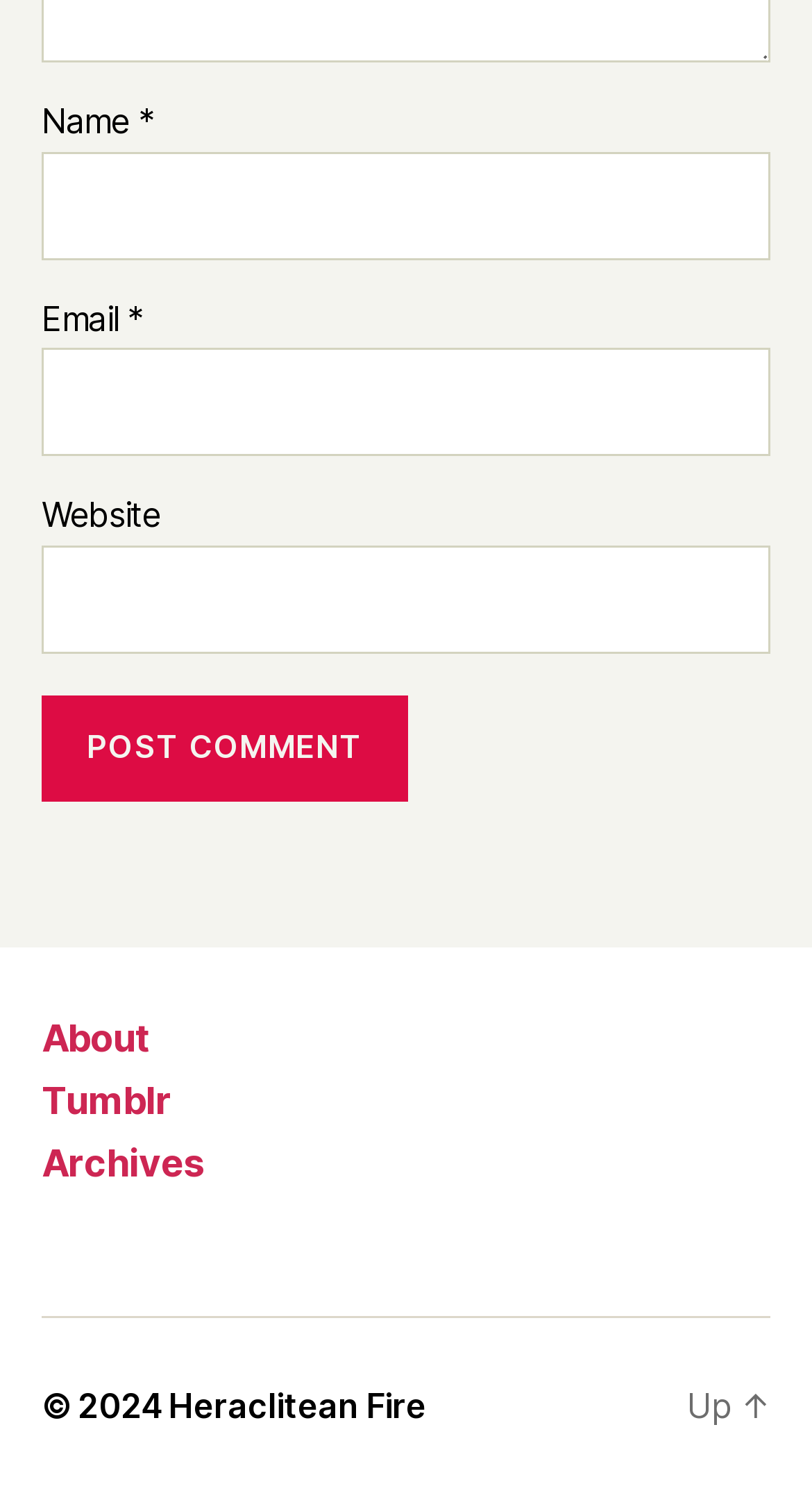Is the 'Website' field required?
Based on the image, answer the question with as much detail as possible.

The textbox element for 'Website' has a 'required' attribute set to False, indicating that it is not a required field.